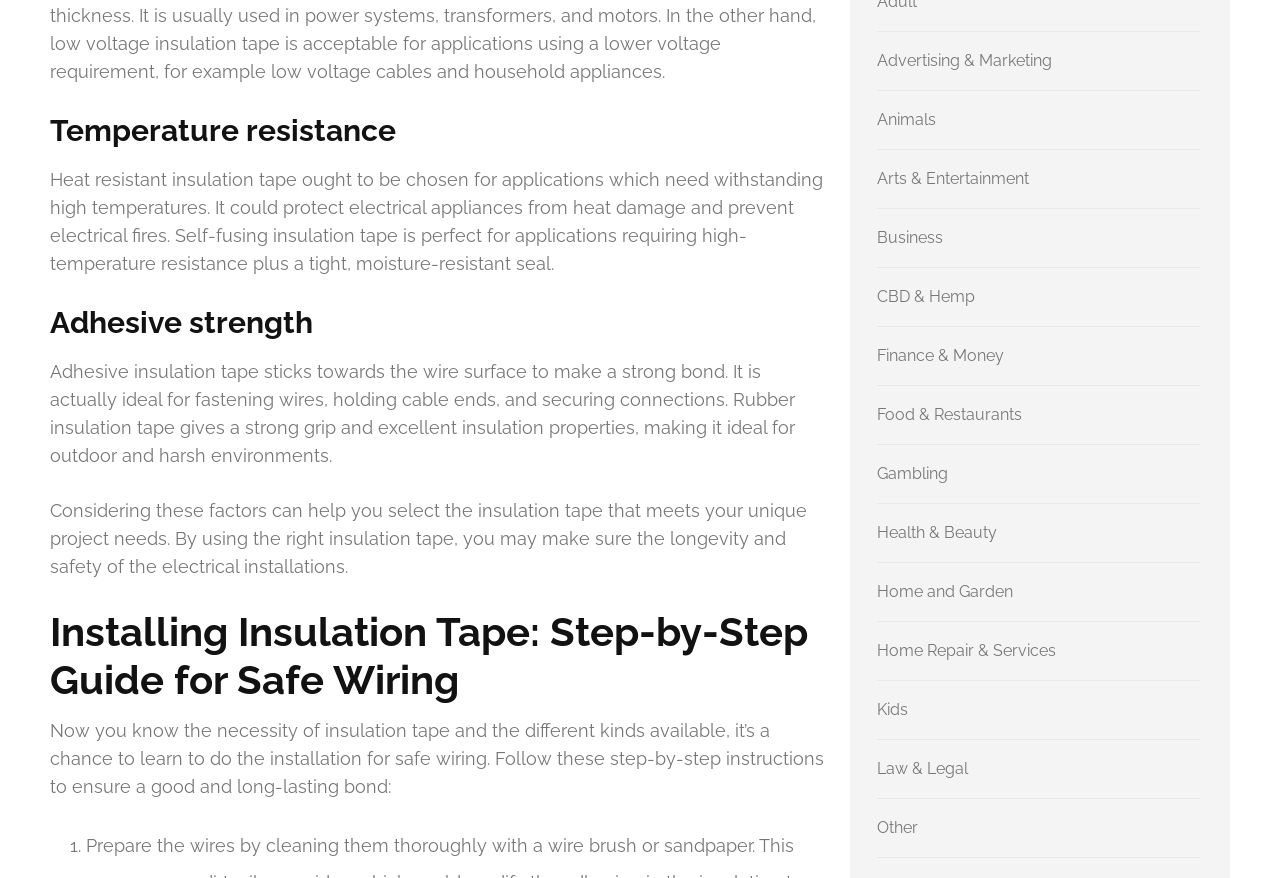Give a one-word or short phrase answer to this question: 
What categories are listed at the bottom of the webpage?

Various categories